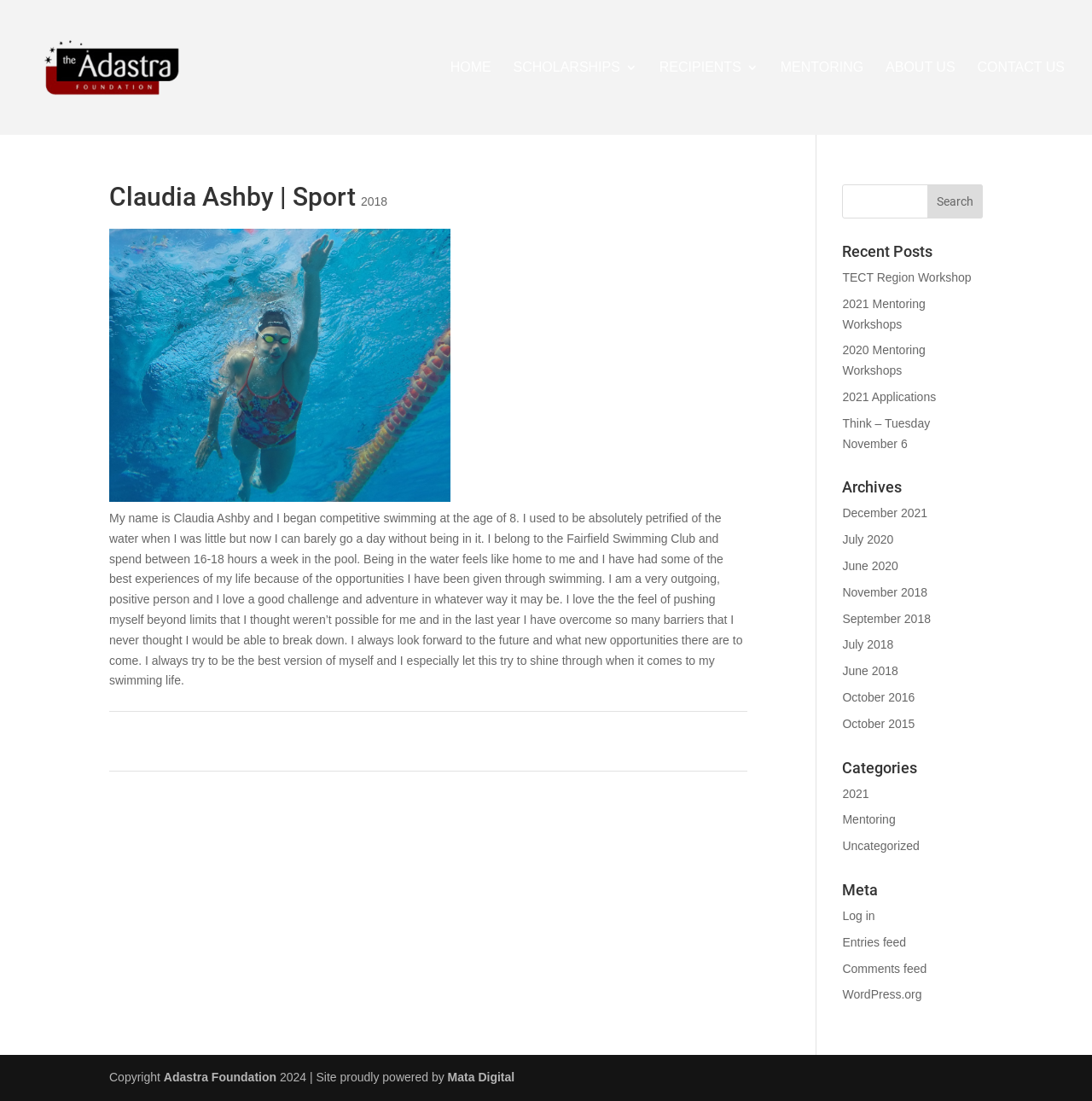Identify the bounding box coordinates of the element to click to follow this instruction: 'Search for something'. Ensure the coordinates are four float values between 0 and 1, provided as [left, top, right, bottom].

[0.771, 0.167, 0.9, 0.198]